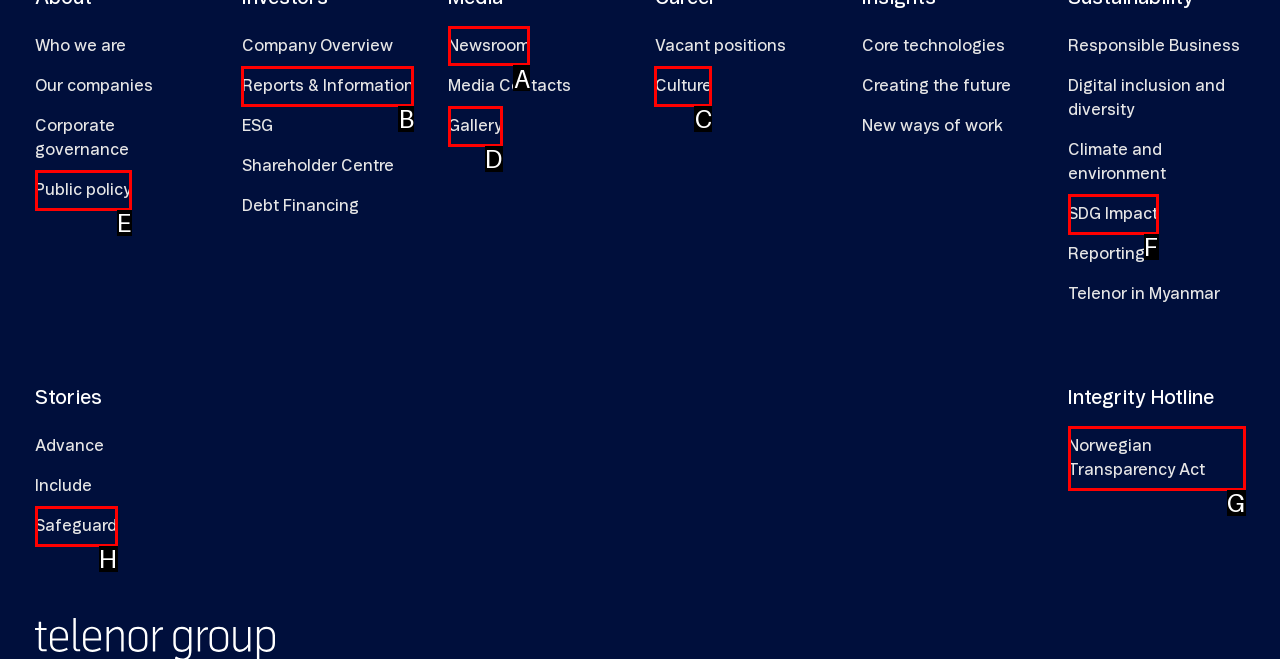Point out the UI element to be clicked for this instruction: Check the latest news on December 29, 2023. Provide the answer as the letter of the chosen element.

None